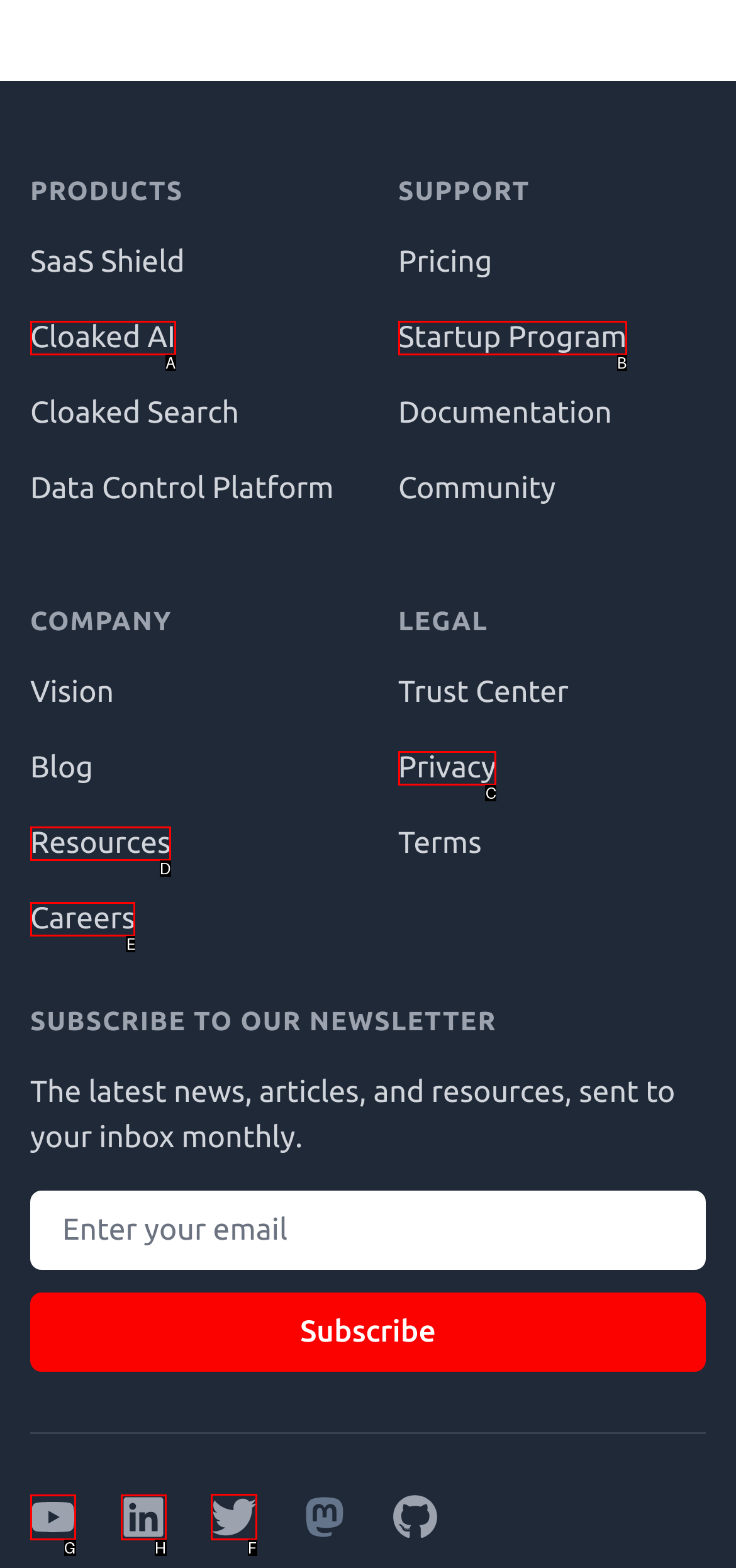Tell me the correct option to click for this task: Click on 'Lets Go!' button
Write down the option's letter from the given choices.

None